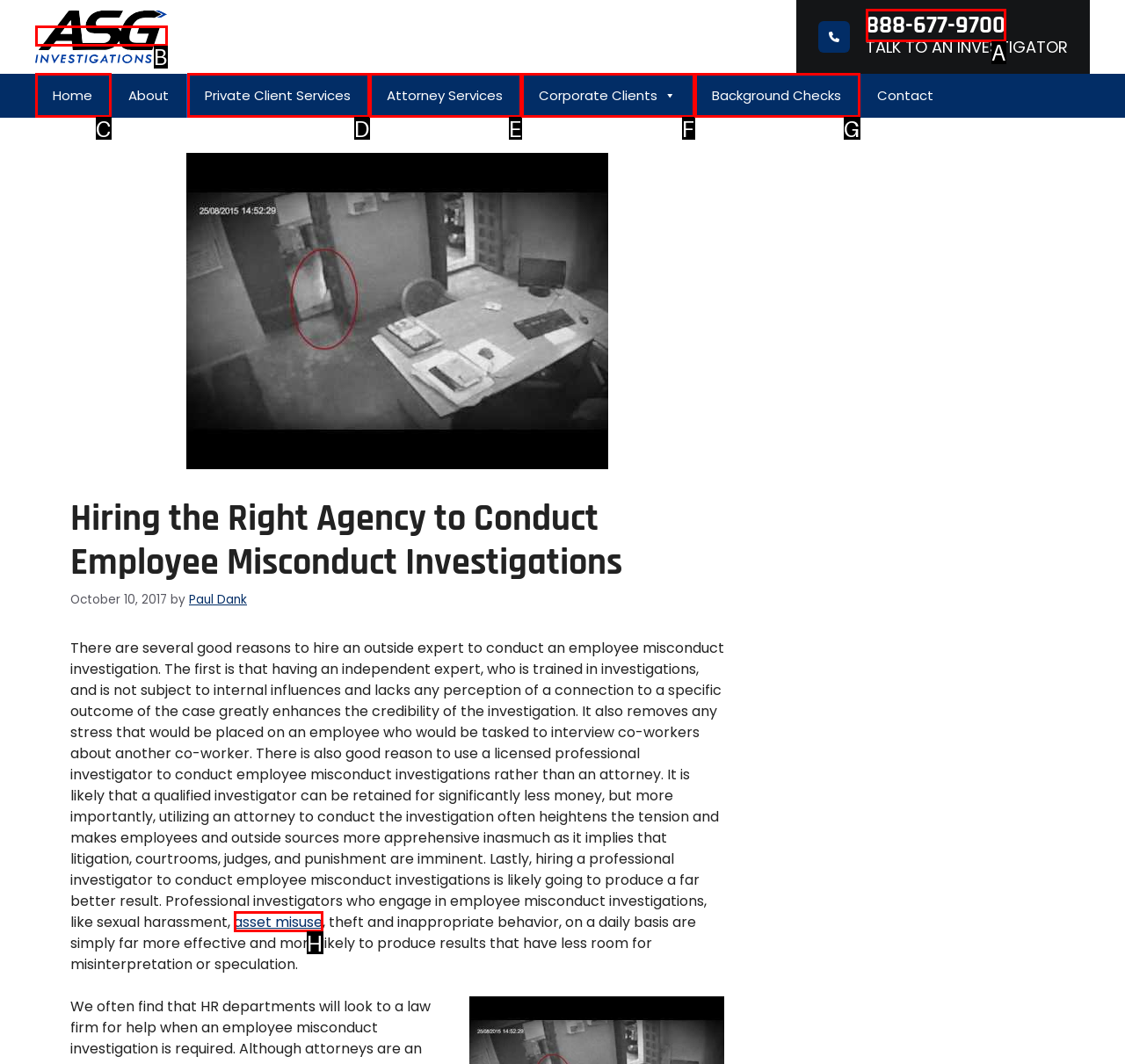Identify the letter of the UI element I need to click to carry out the following instruction: Call the phone number

A